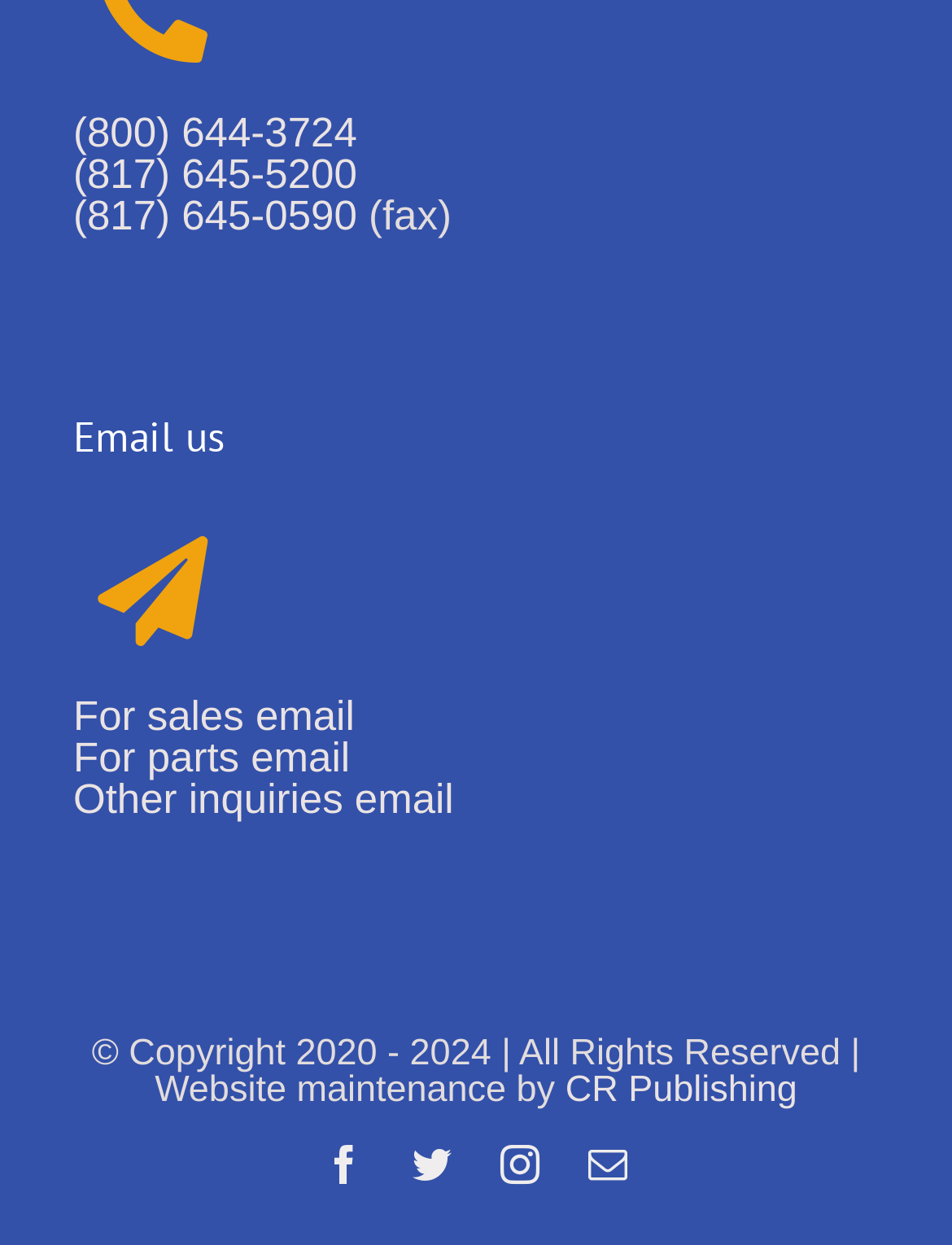Provide your answer in one word or a succinct phrase for the question: 
What are the phone numbers listed?

Three phone numbers